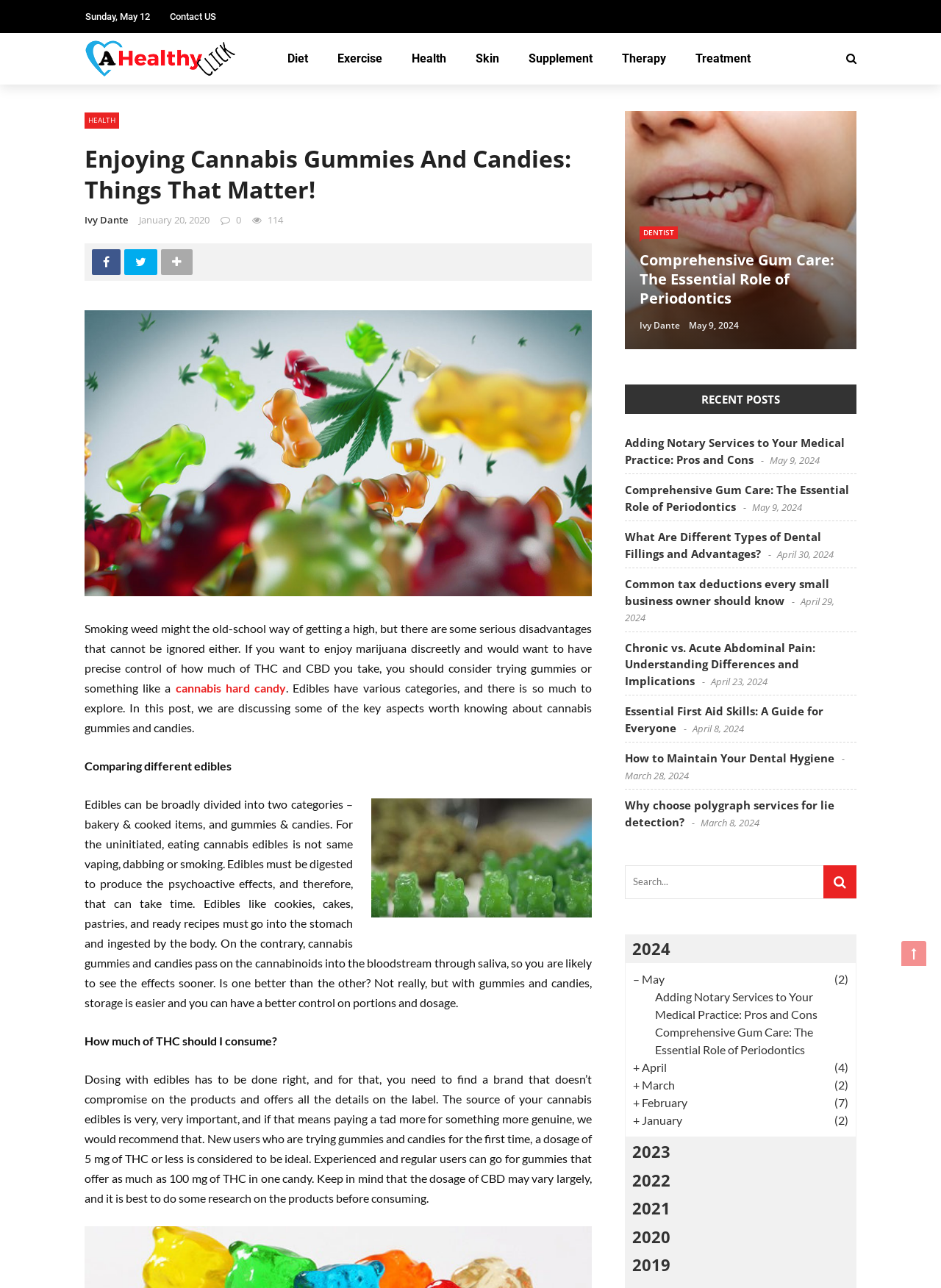Explain the webpage's layout and main content in detail.

This webpage is about health and wellness, with a focus on cannabis and dental care. At the top, there is a logo and a navigation menu with links to different categories such as "Diet", "Exercise", "Health", "Skin", "Supplement", "Therapy", and "Treatment". Below the navigation menu, there is a heading that reads "Enjoying Cannabis Gummies And Candies: Things That Matter!" followed by a brief introduction to the topic.

The main content of the page is divided into sections, with headings such as "Comparing different edibles", "How much of THC should I consume?", and "Dosing with edibles has to be done right". The text discusses the benefits and drawbacks of using cannabis edibles, including gummies and candies, and provides guidance on how to consume them safely.

On the right-hand side of the page, there is a section titled "RECENT POSTS" that lists several articles related to health and wellness, including dental care and business tax deductions. Each article is accompanied by a date and a brief summary.

At the bottom of the page, there are social media links to Facebook and Twitter, as well as a contact link. The page also features several images, including a logo and icons for the different categories in the navigation menu.